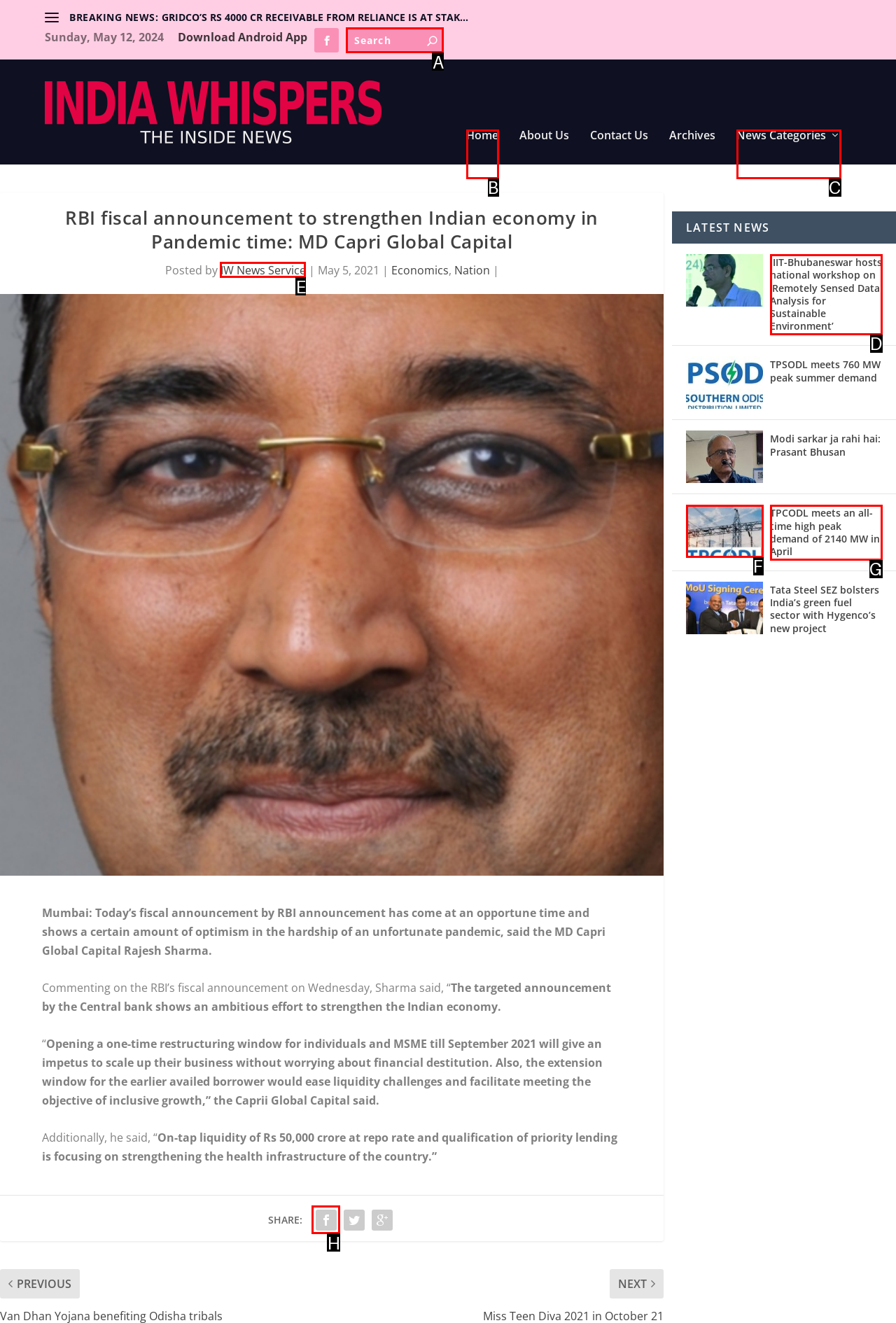Determine the HTML element to click for the instruction: Search for something.
Answer with the letter corresponding to the correct choice from the provided options.

A